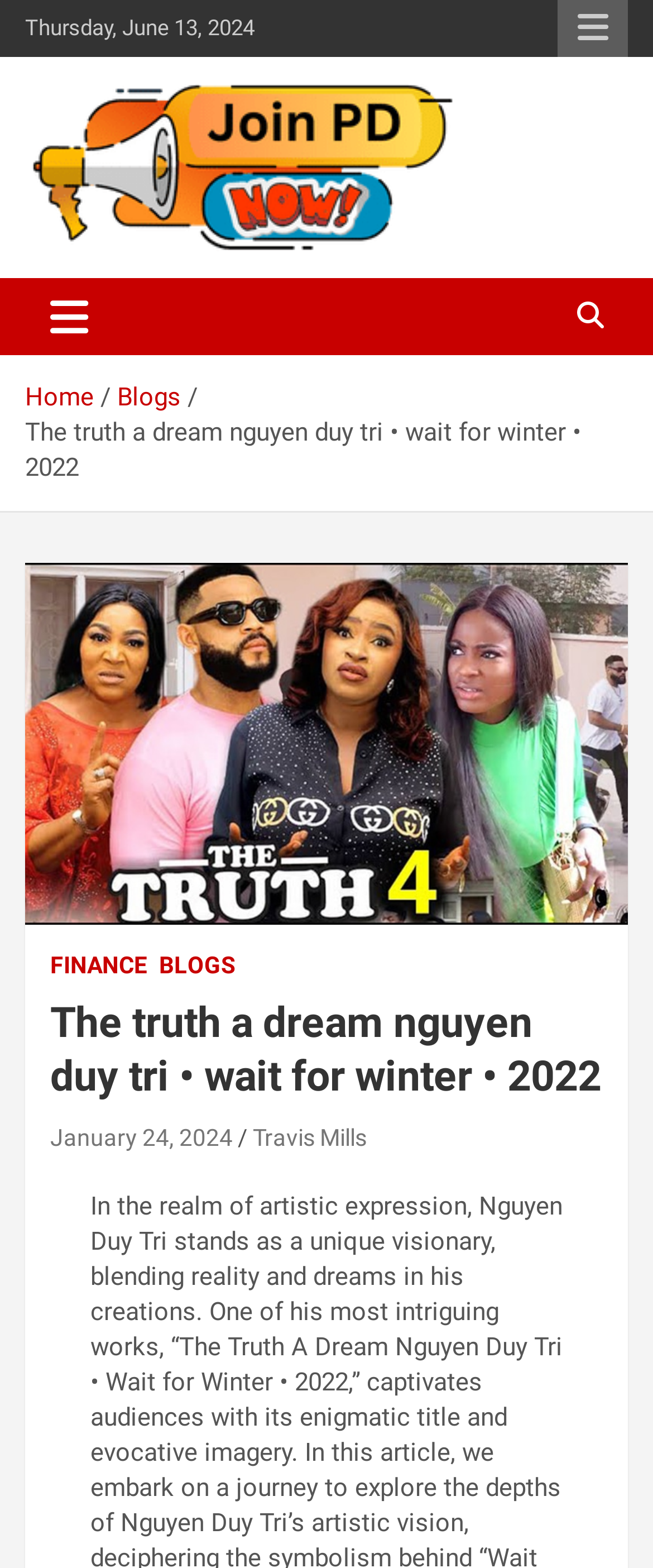What is the topic of the latest insight or trend?
Examine the image and give a concise answer in one word or a short phrase.

FINANCE